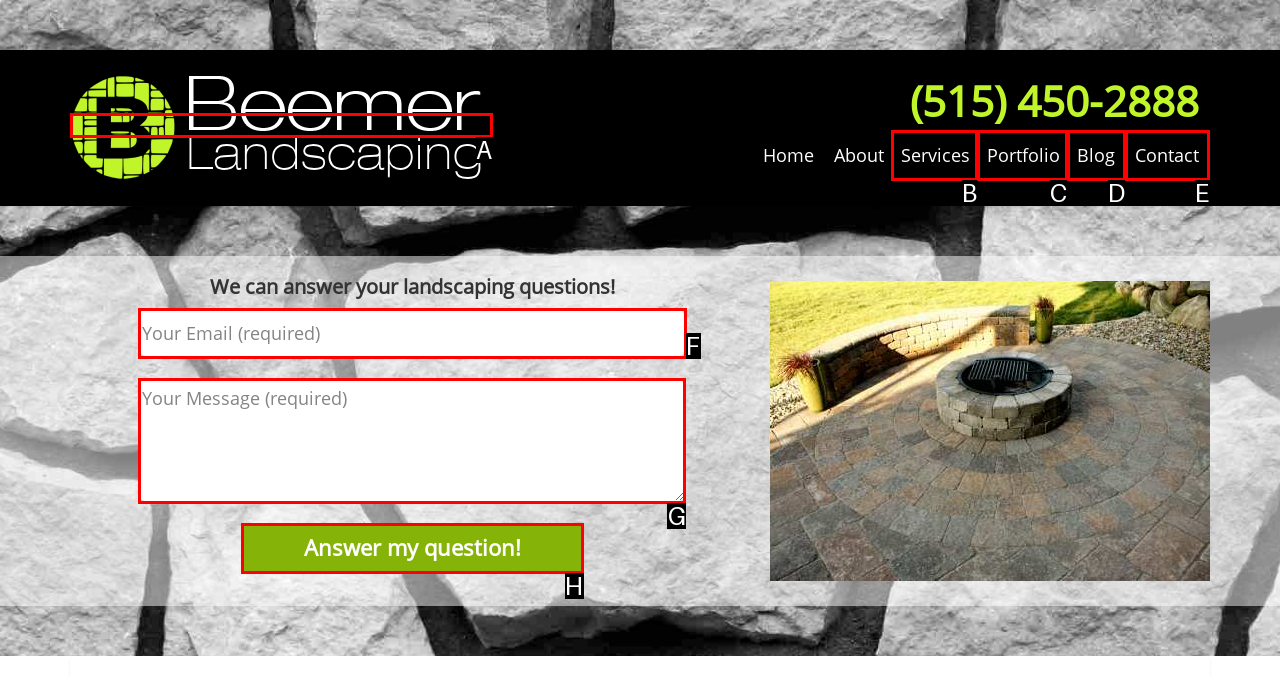What option should I click on to execute the task: Enter your email? Give the letter from the available choices.

F